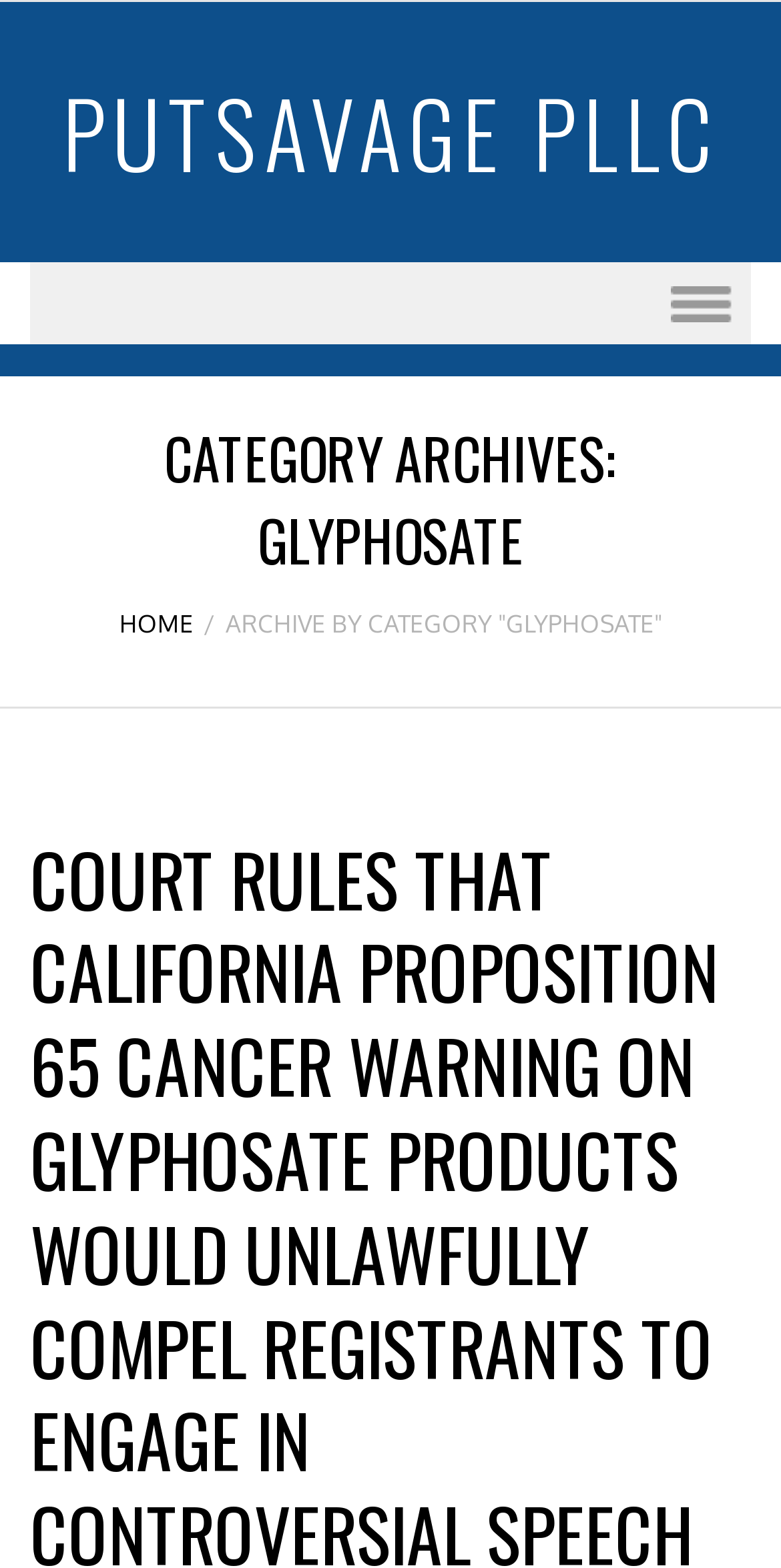What is the category of the archives?
Using the visual information, reply with a single word or short phrase.

Glyphosate